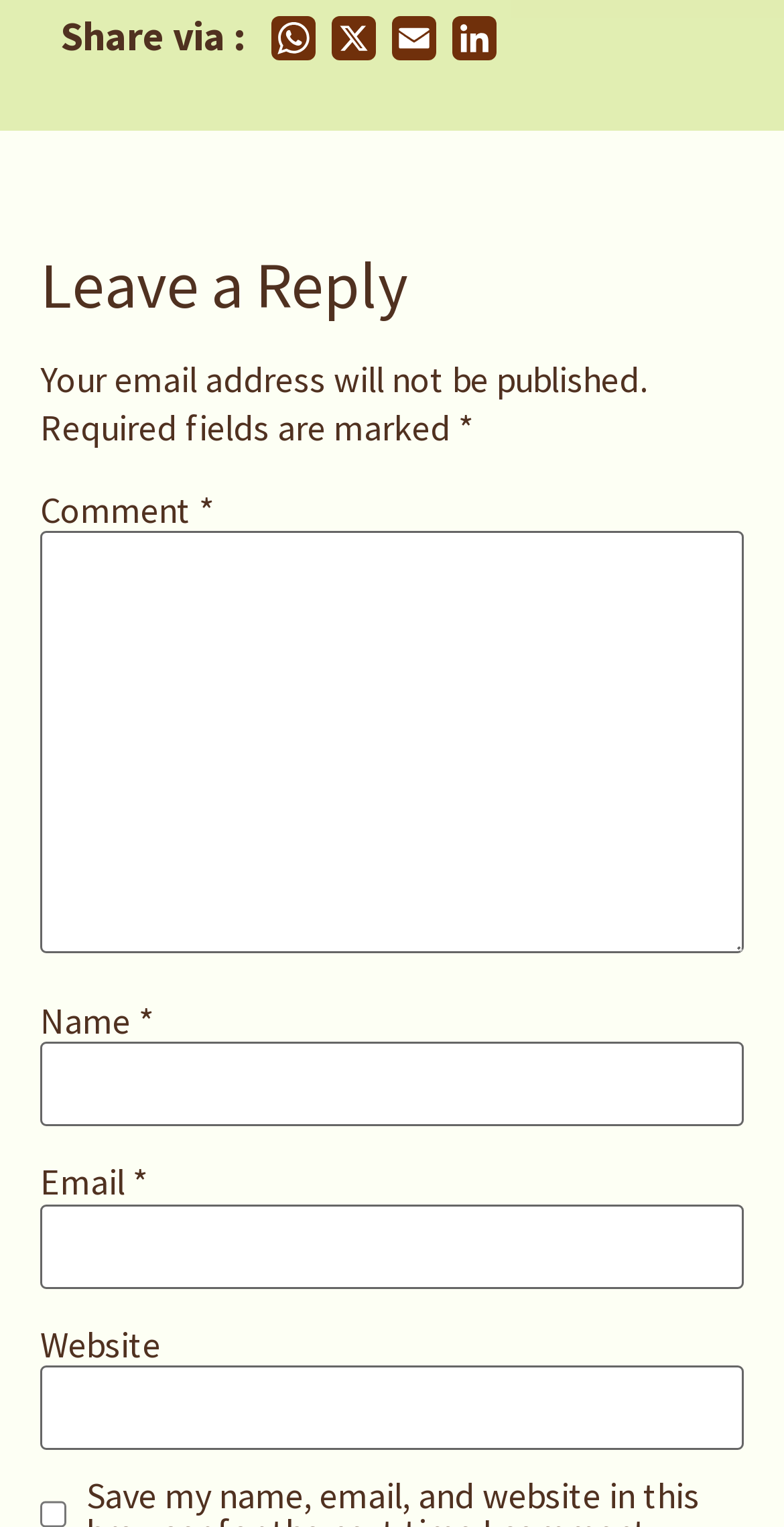Identify the bounding box for the described UI element. Provide the coordinates in (top-left x, top-left y, bottom-right x, bottom-right y) format with values ranging from 0 to 1: parent_node: Email * aria-describedby="email-notes" name="email"

[0.051, 0.788, 0.949, 0.844]